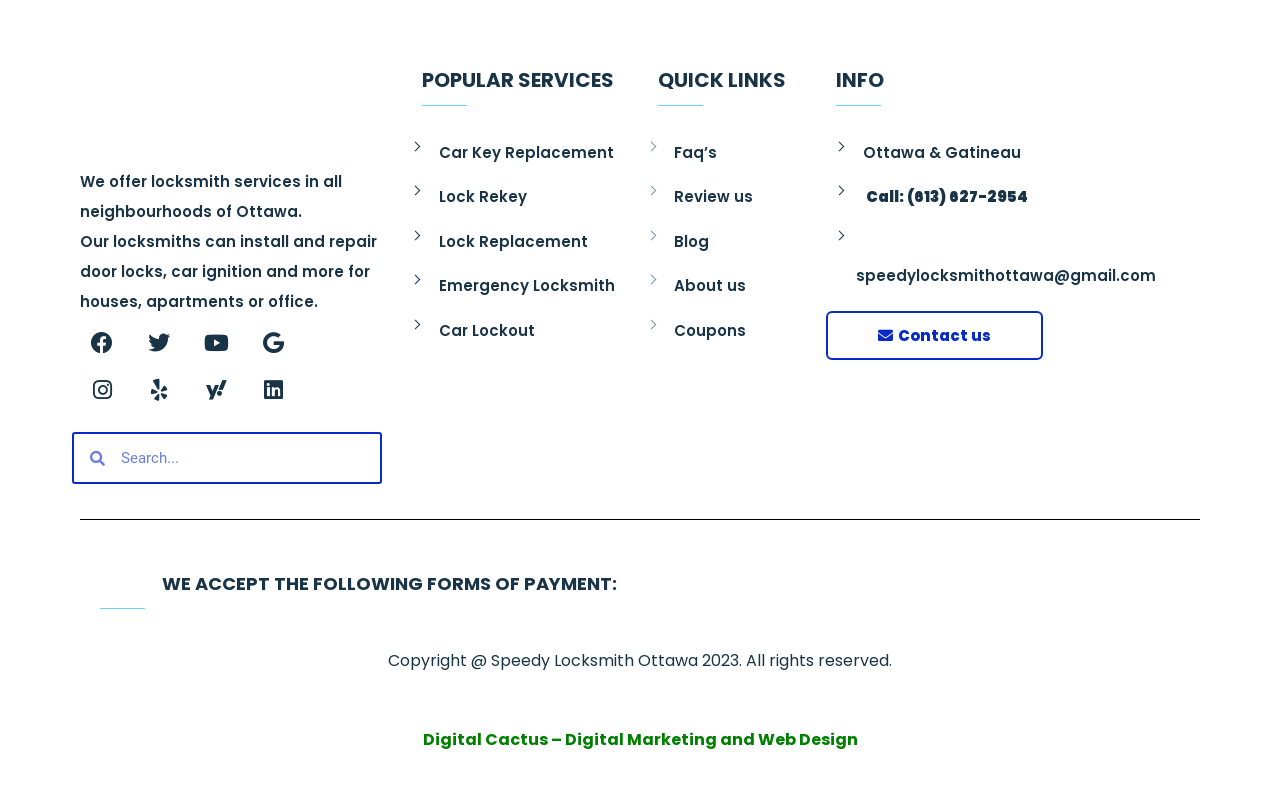What is the popular service offered?
Respond to the question with a well-detailed and thorough answer.

One of the popular services offered is Car Key Replacement, which can be found in the link with OCR text 'Car Key Replacement' under the 'POPULAR SERVICES' heading.